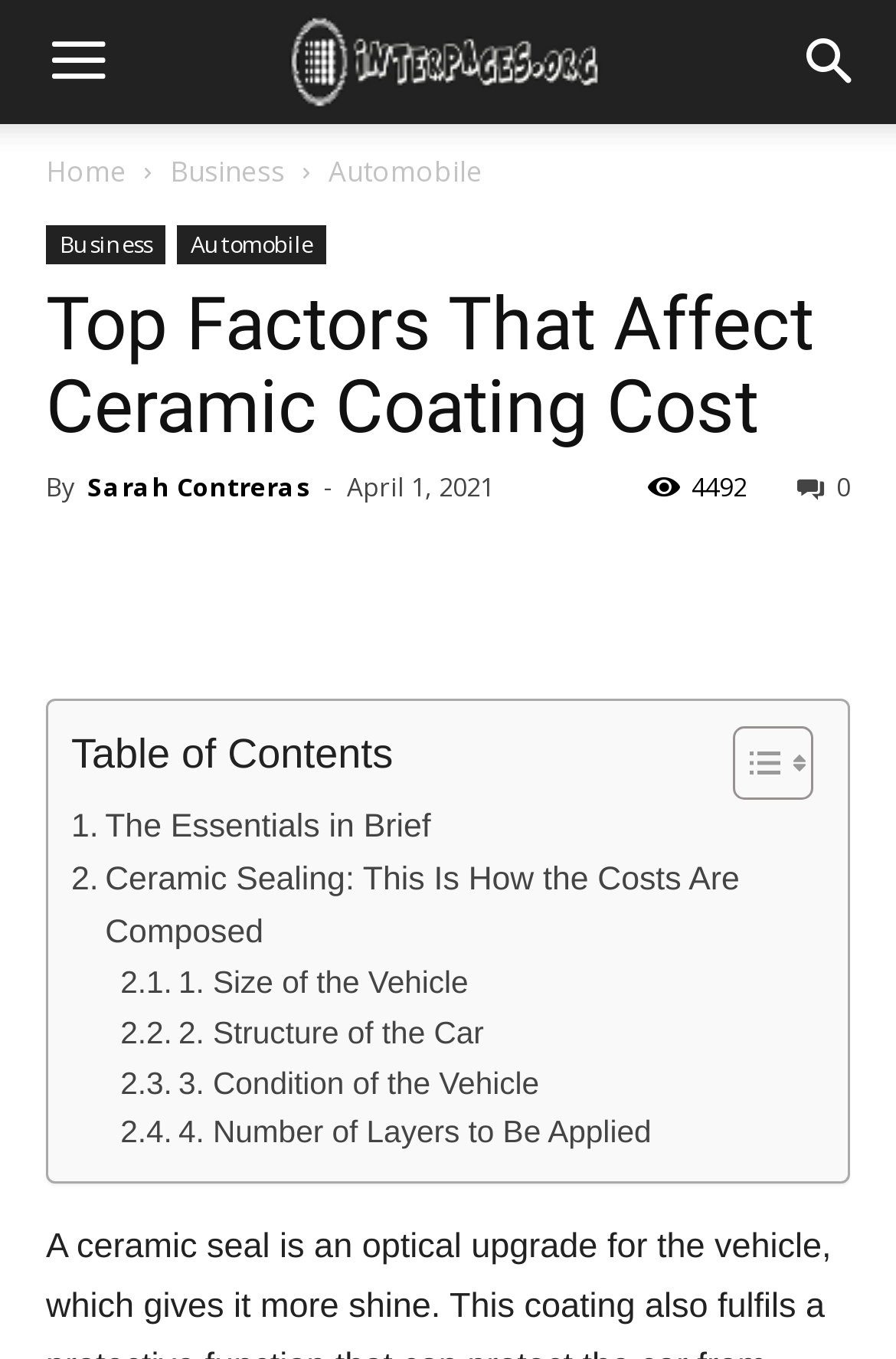Given the element description Automobile, predict the bounding box coordinates for the UI element in the webpage screenshot. The format should be (top-left x, top-left y, bottom-right x, bottom-right y), and the values should be between 0 and 1.

[0.367, 0.112, 0.538, 0.14]